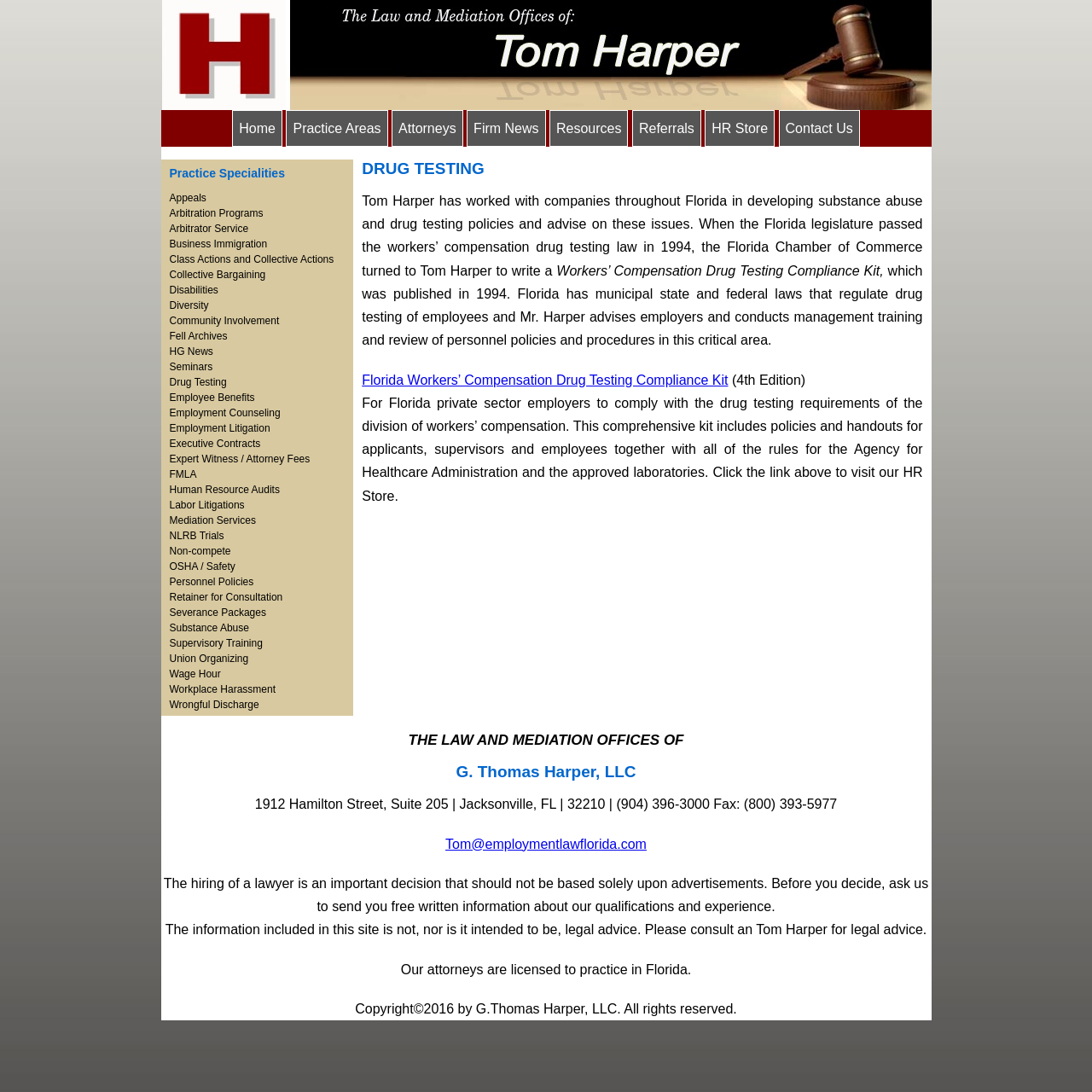Identify the bounding box of the HTML element described as: "Workplace Harassment".

[0.155, 0.625, 0.252, 0.636]